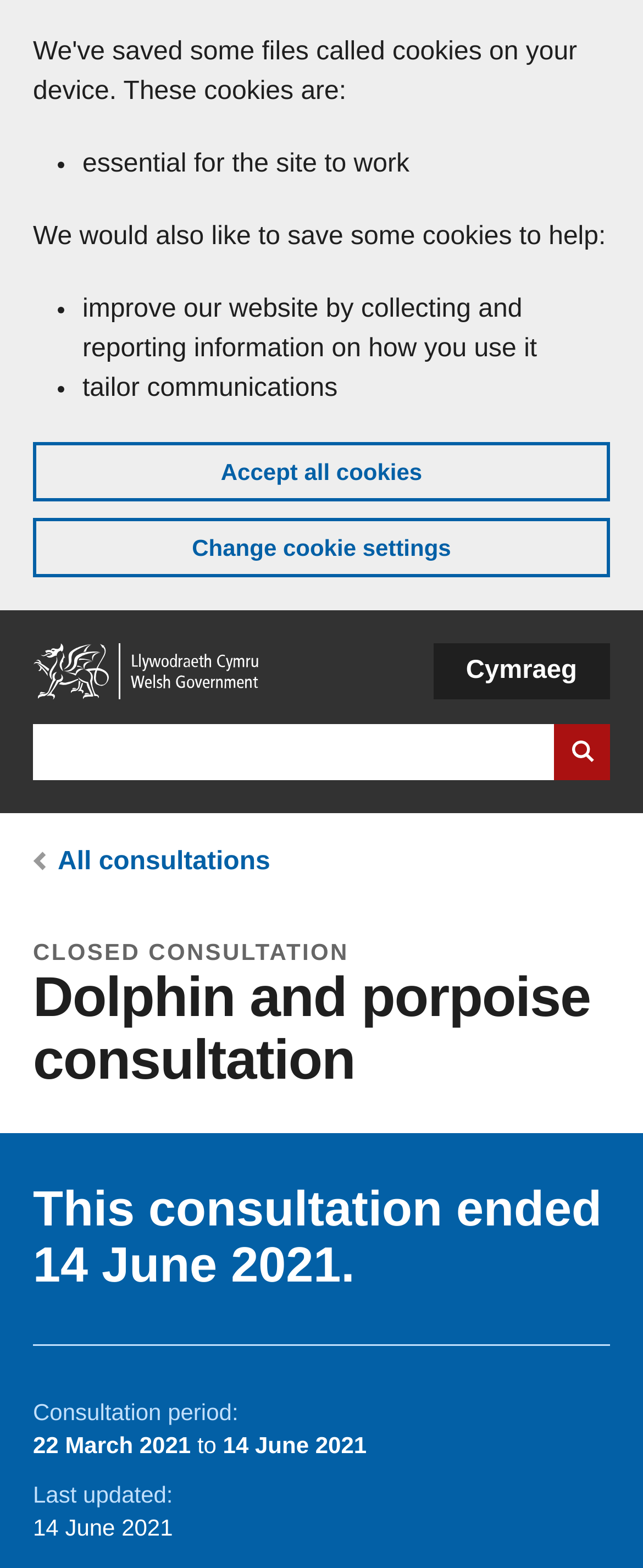Determine the bounding box for the UI element as described: "Cymraeg". The coordinates should be represented as four float numbers between 0 and 1, formatted as [left, top, right, bottom].

[0.673, 0.41, 0.949, 0.446]